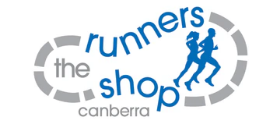Break down the image and describe every detail you can observe.

The image features the logo of "The Runners Shop Canberra," prominently displaying the shop's name in a bold, blue font. The design incorporates stylized silhouettes of two runners in motion, emblematic of the store's focus on running gear and accessories. This vibrant logo is framed within a stylized outline resembling a shoe print, further emphasizing the shop's dedication to the running community in Canberra. The aesthetic is lively and dynamic, appealing to fitness enthusiasts and athletes alike.